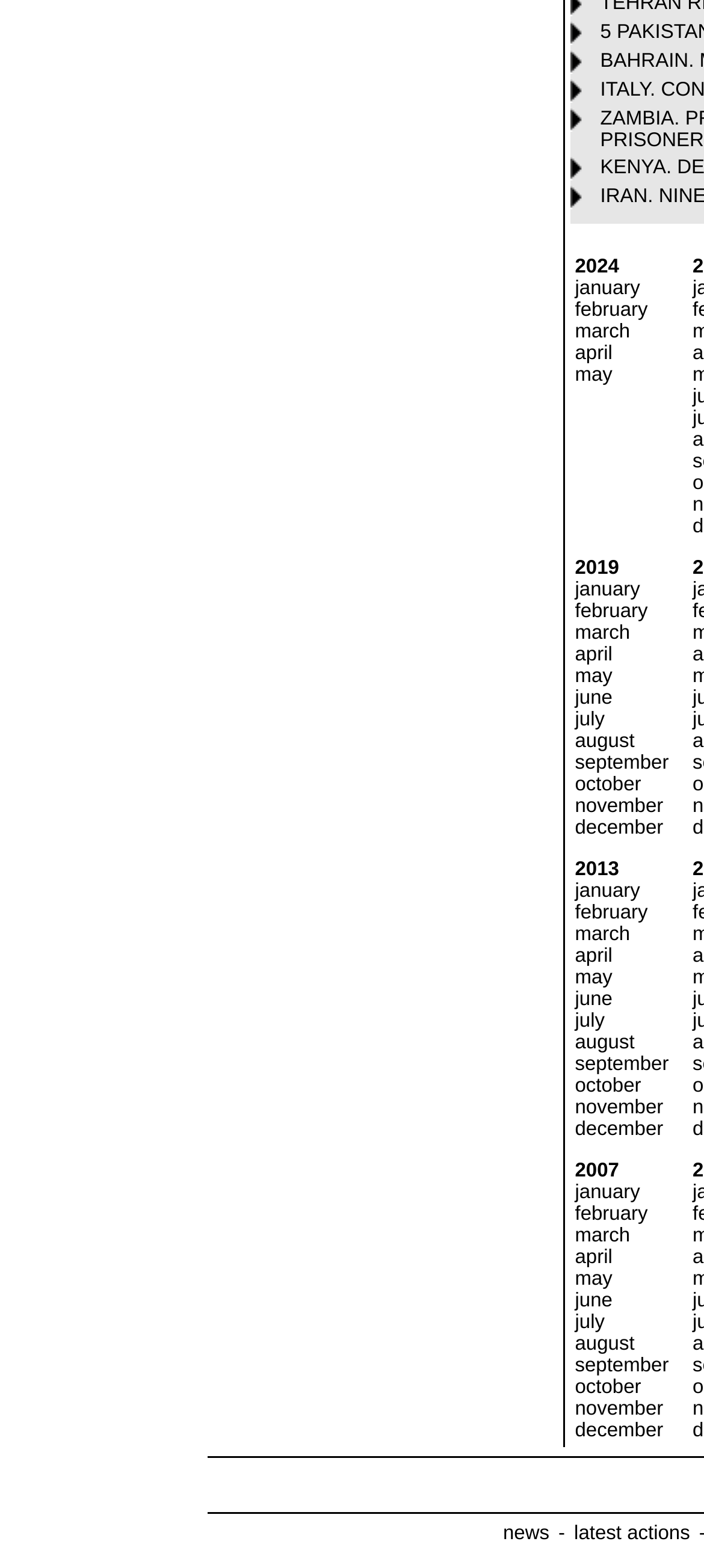Please identify the bounding box coordinates of the clickable area that will fulfill the following instruction: "click february". The coordinates should be in the format of four float numbers between 0 and 1, i.e., [left, top, right, bottom].

[0.817, 0.191, 0.92, 0.205]